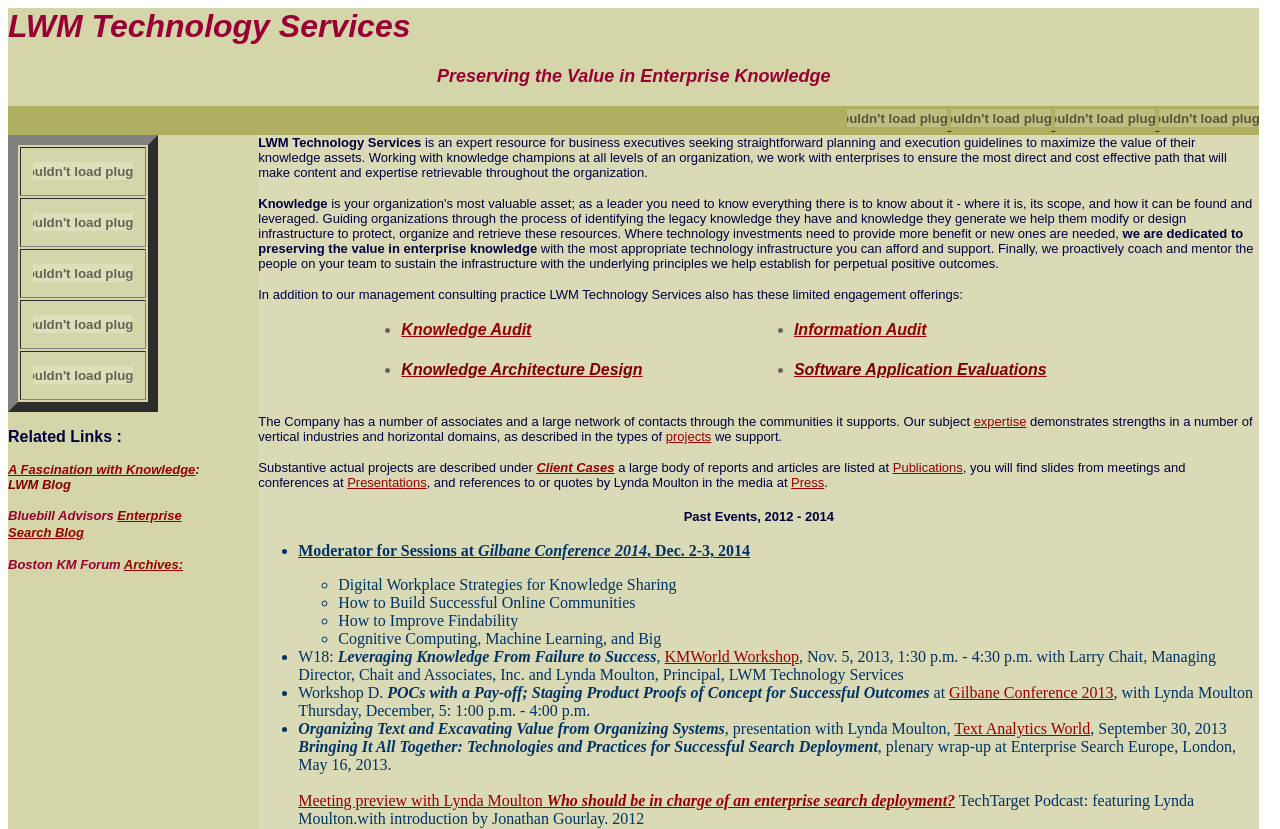Could you locate the bounding box coordinates for the section that should be clicked to accomplish this task: "Click on 'A Fascination with Knowledge'".

[0.006, 0.557, 0.153, 0.575]